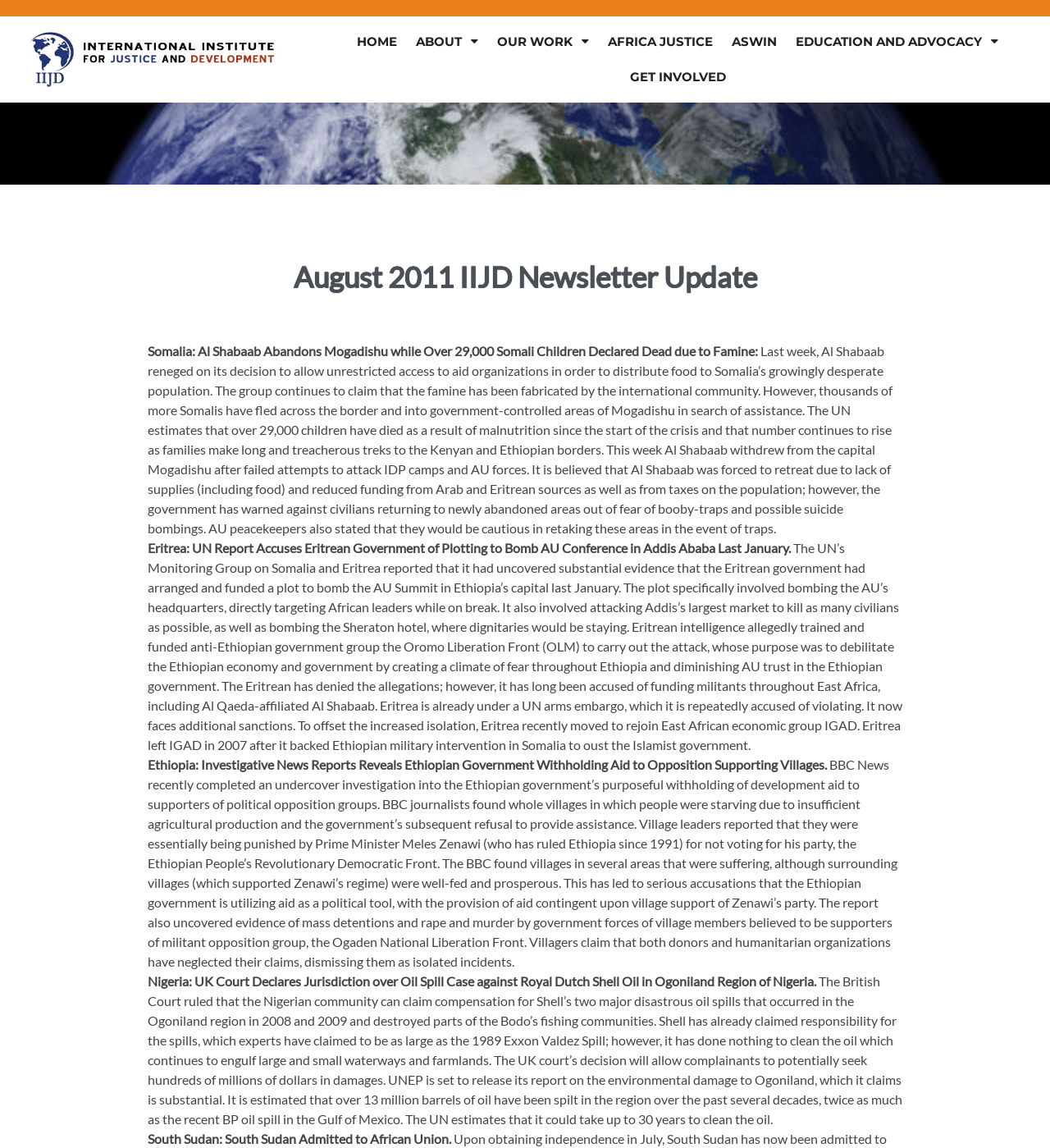Extract the bounding box of the UI element described as: "Education and Advocacy".

[0.75, 0.021, 0.959, 0.052]